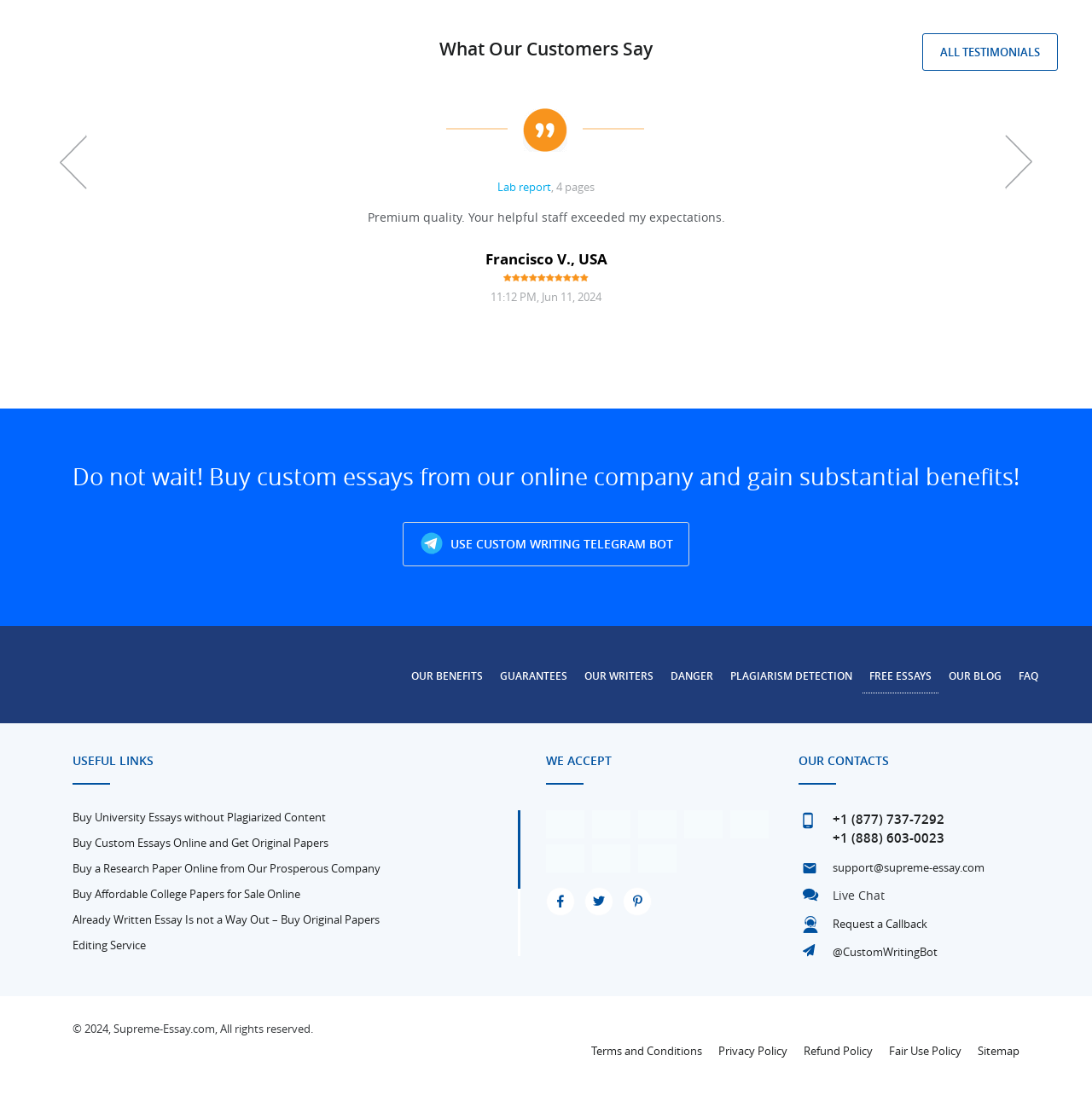Provide the bounding box coordinates for the specified HTML element described in this description: "+1 (888) 603-0023". The coordinates should be four float numbers ranging from 0 to 1, in the format [left, top, right, bottom].

[0.762, 0.741, 0.864, 0.757]